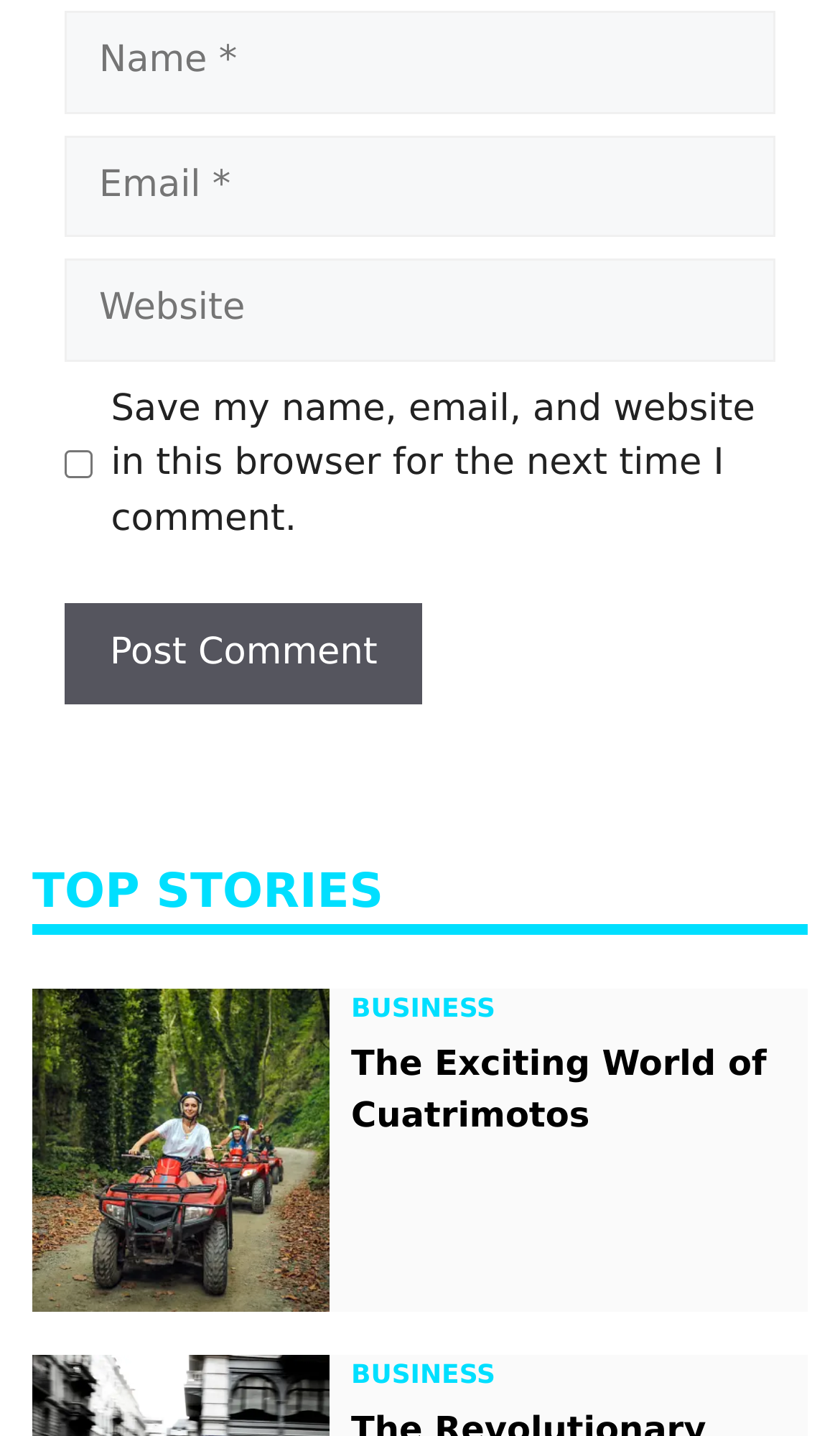Show me the bounding box coordinates of the clickable region to achieve the task as per the instruction: "Input your email".

[0.077, 0.094, 0.923, 0.165]